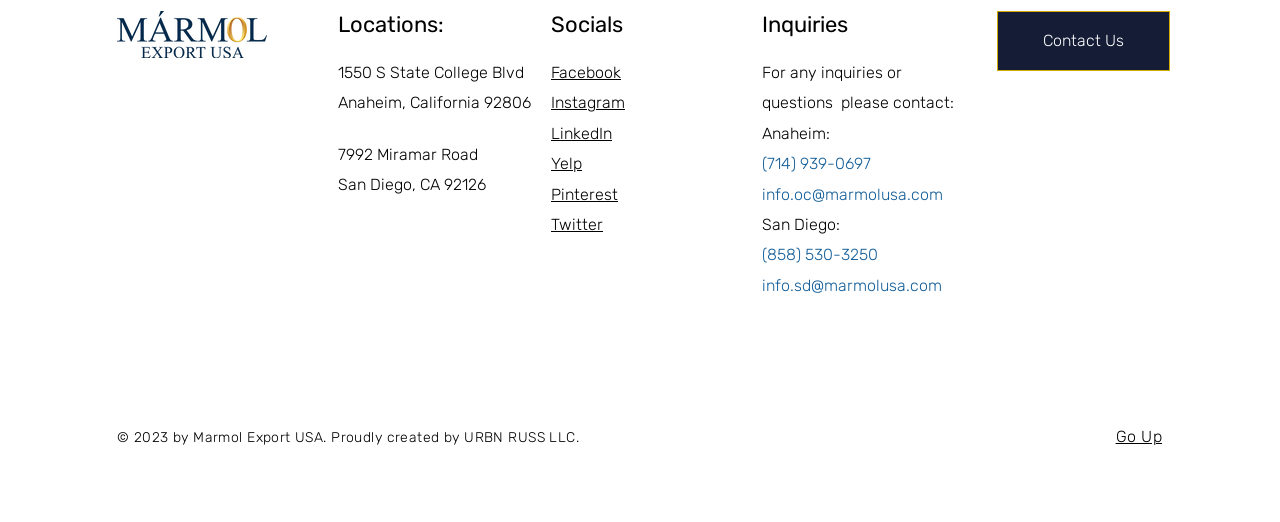What is the phone number for Anaheim?
Based on the screenshot, provide your answer in one word or phrase.

(714) 939-0697